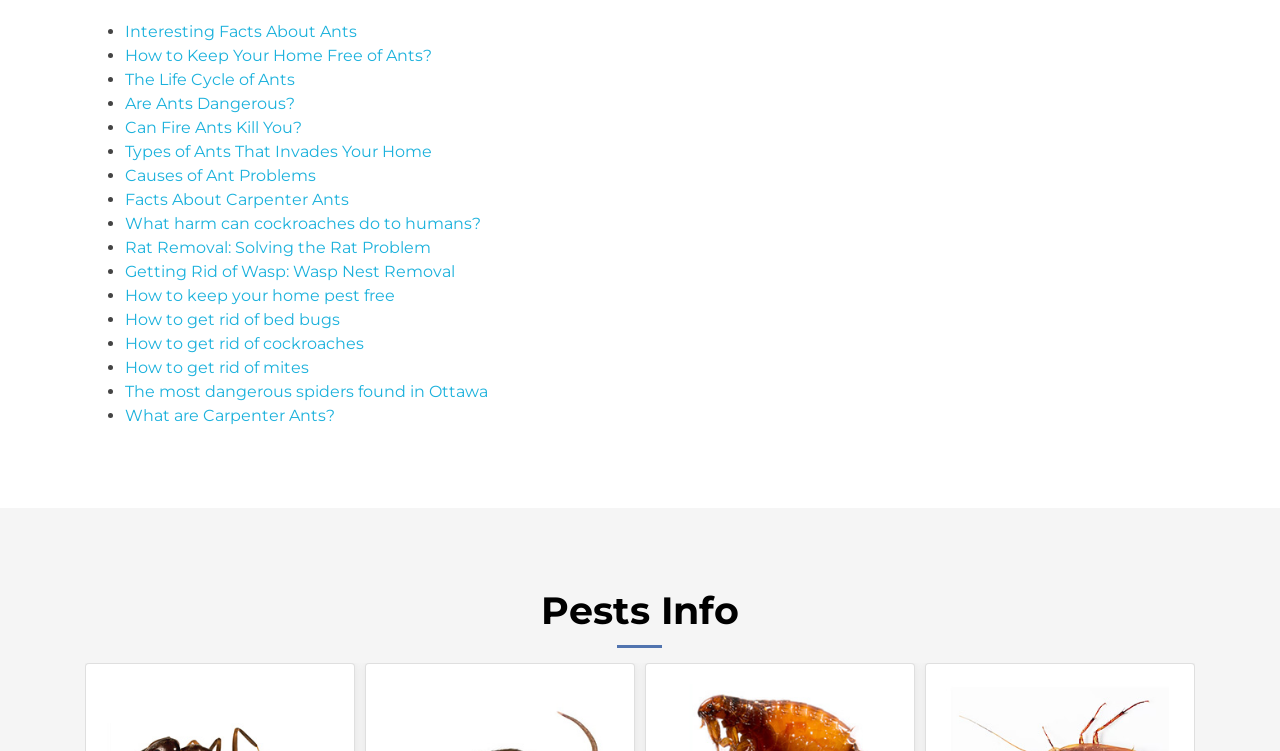Is there a link about wasp nest removal?
Provide an in-depth answer to the question, covering all aspects.

Yes, there is a link about wasp nest removal, specifically 'Getting Rid of Wasp: Wasp Nest Removal'.